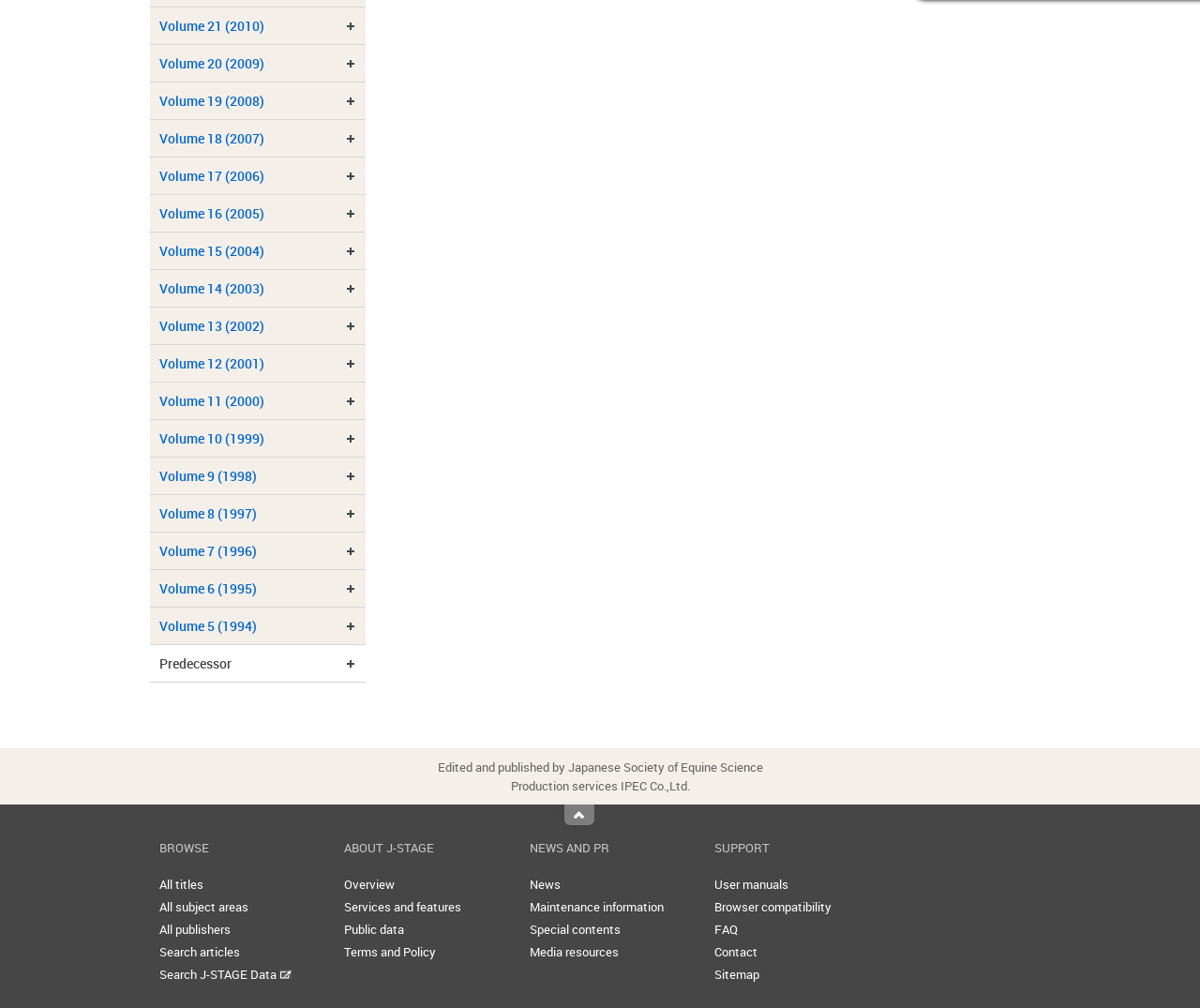Provide the bounding box coordinates for the UI element that is described by this text: "Middle East Peace Process". The coordinates should be in the form of four float numbers between 0 and 1: [left, top, right, bottom].

None